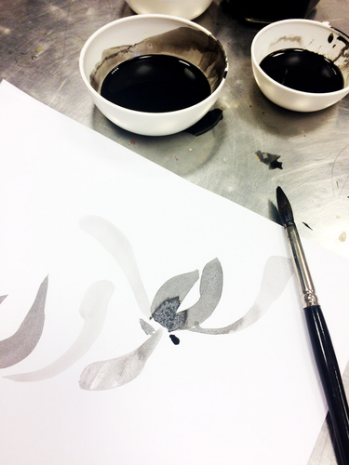Create a detailed narrative of what is happening in the image.

The image captures a serene moment in a creative process, showcasing the delicate art of ink and brush painting. In the foreground, a sheet of rice paper lays partially filled with graceful, flowing strokes that depict organic shapes, hinting at the stylized representation typical of haiga—a Japanese art form that harmonizes imagery with poetry. Beside the paper, two porcelain cups brim with dark inks, their reflective surfaces suggesting depth and rich color saturation. A slender brush, poised for further strokes, rests close to the artwork, embodying the artist's readiness to enhance the composition. This scene beautifully encapsulates the essence of sumi-e, blending skillful technique with the tranquility of nature's inspiration.